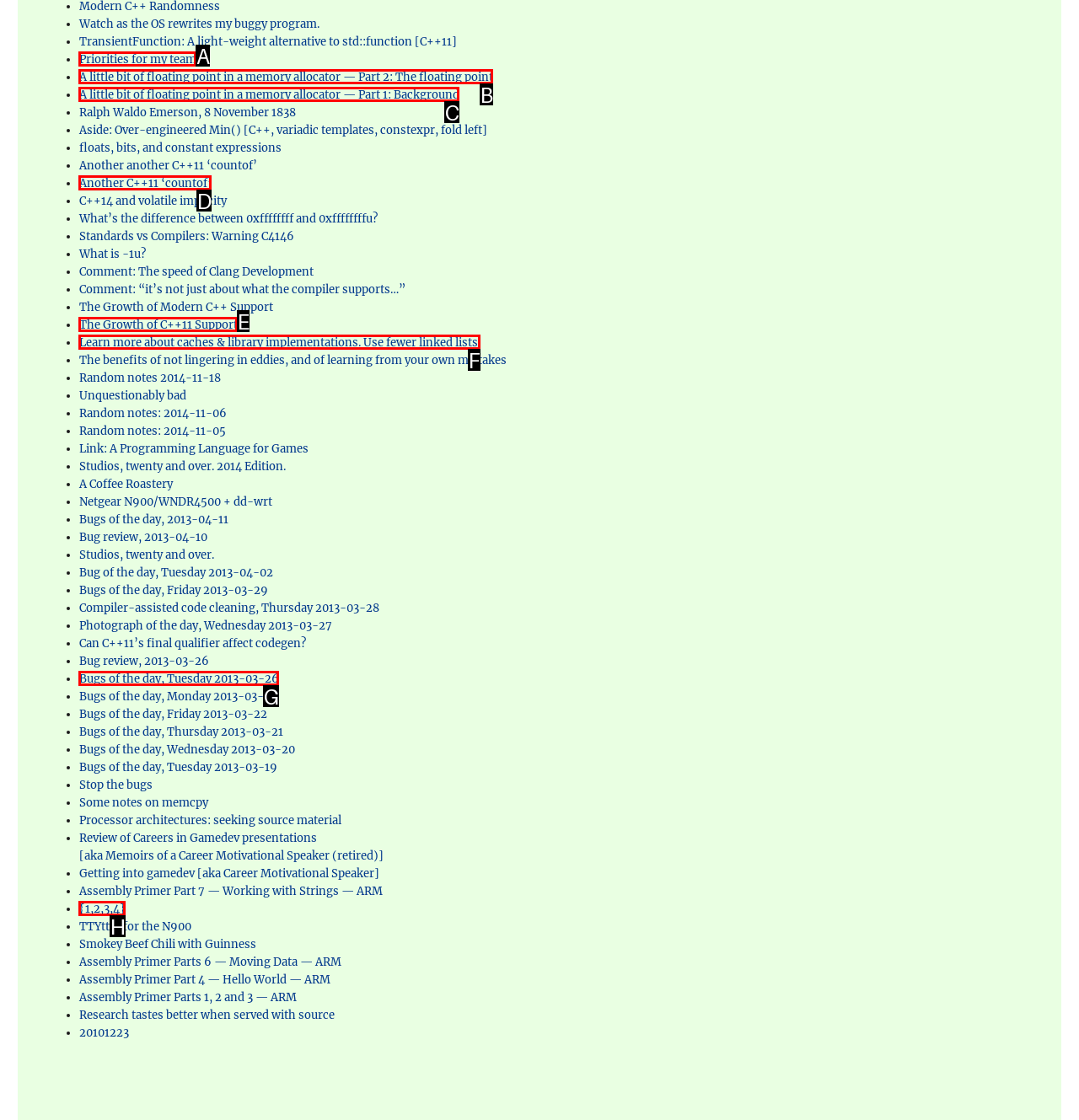Identify the correct UI element to click for the following task: Click on 'A little bit of floating point in a memory allocator — Part 2: The floating point' Choose the option's letter based on the given choices.

B